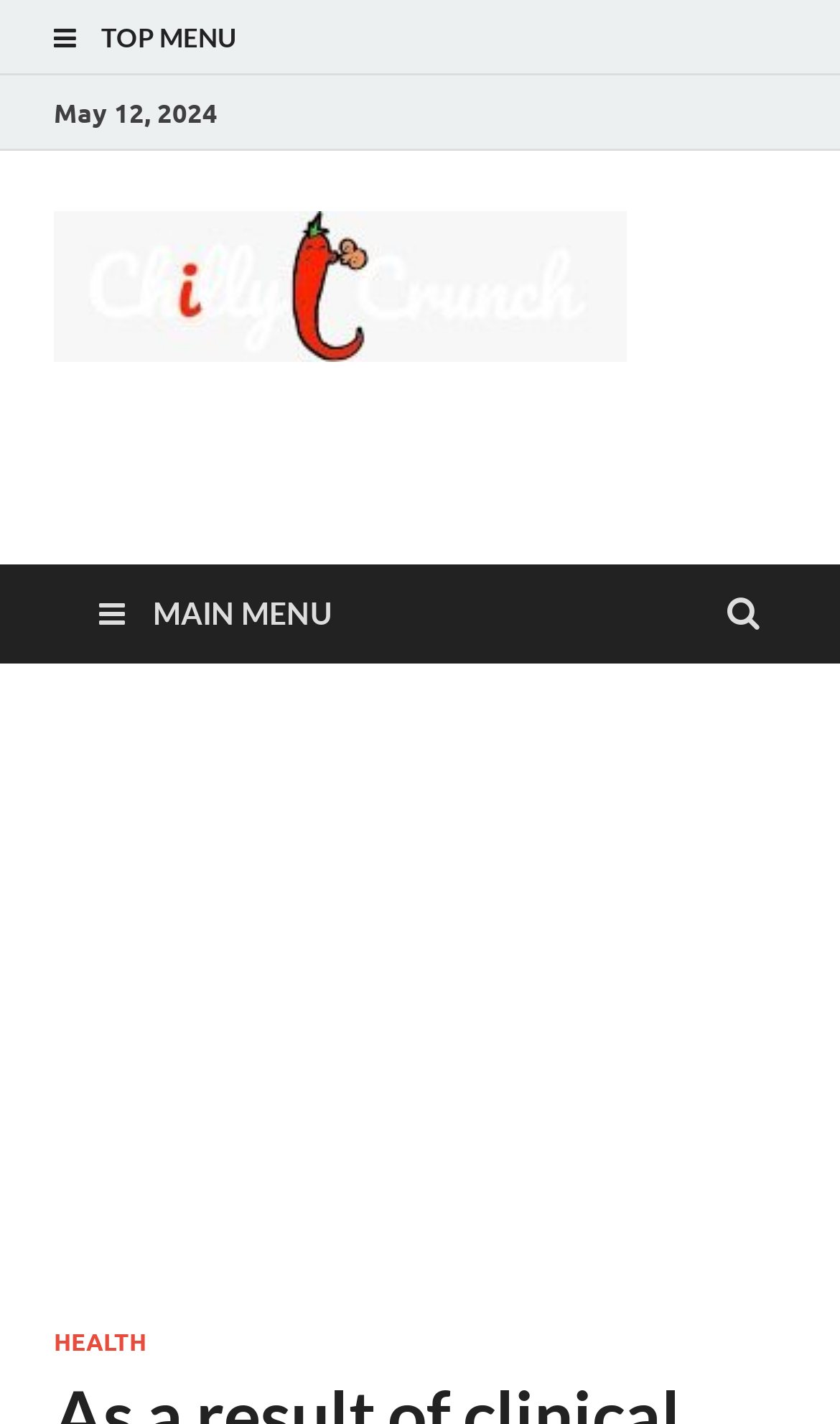Illustrate the webpage's structure and main components comprehensively.

The webpage is about Senator John Fetterman's hospitalization for clinical depression. At the top of the page, there is a top menu link with an icon, taking up most of the width. Below it, on the left side, is a date "May 12, 2024" in a static text format. Next to the date is a link to "Chilly Crunch", accompanied by an image with the same name, which is positioned slightly above the link. 

On the right side of the page, there is a complementary section, which does not contain any specific text or image. Below the date and the "Chilly Crunch" link, there is a main menu link with an icon, positioned on the left side. This main menu link has a submenu item "HEALTH", located at the bottom left of the page.